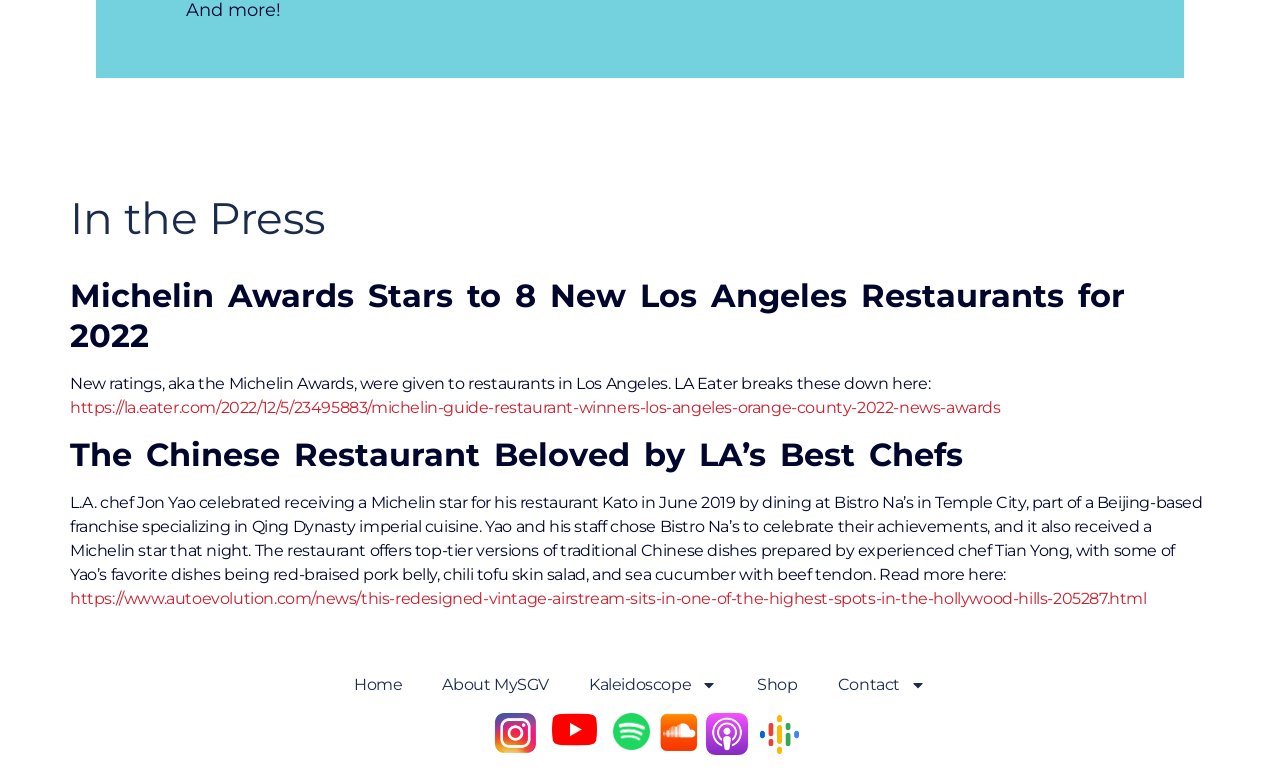Find the bounding box coordinates of the UI element according to this description: "About MySGV".

[0.33, 0.849, 0.445, 0.908]